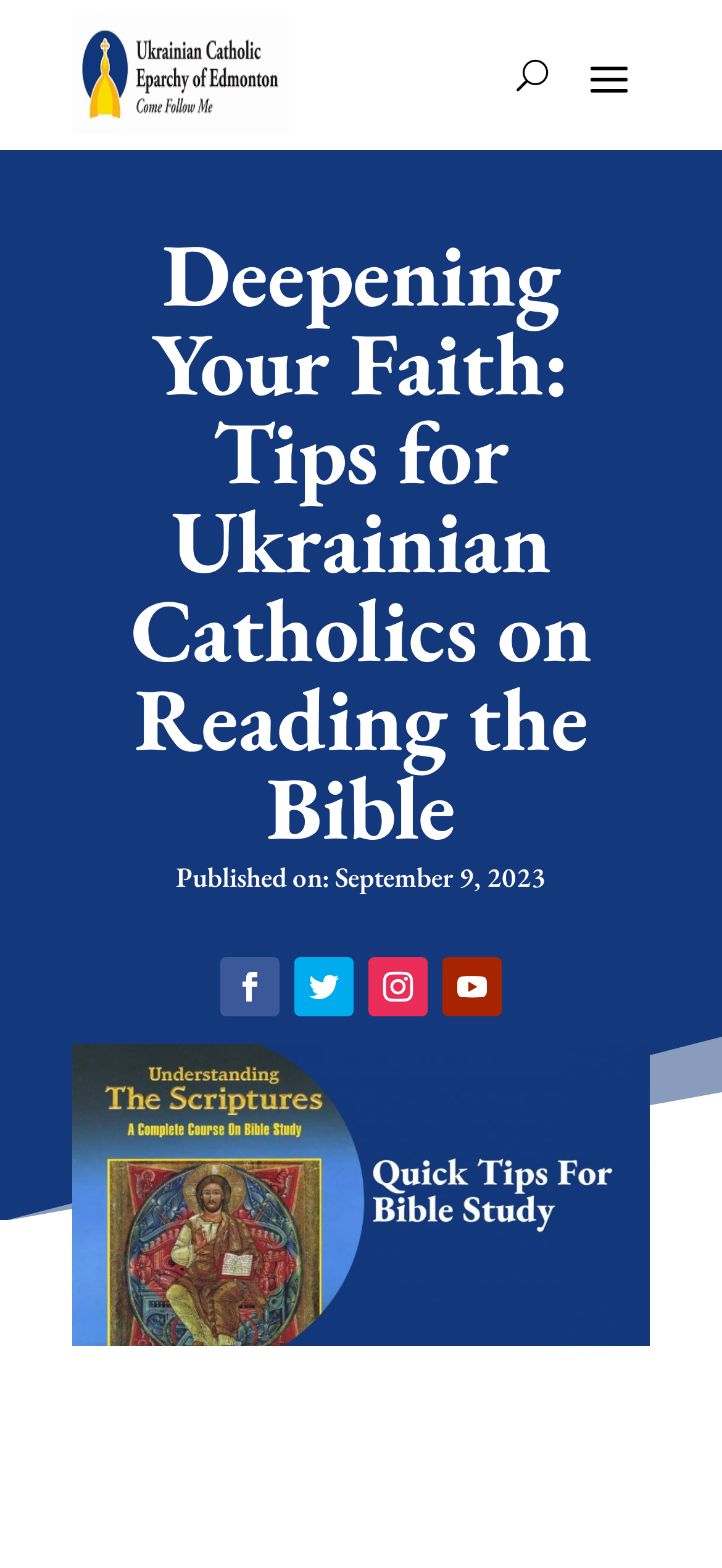Find the bounding box coordinates for the HTML element described as: "Follow". The coordinates should consist of four float values between 0 and 1, i.e., [left, top, right, bottom].

[0.613, 0.61, 0.695, 0.648]